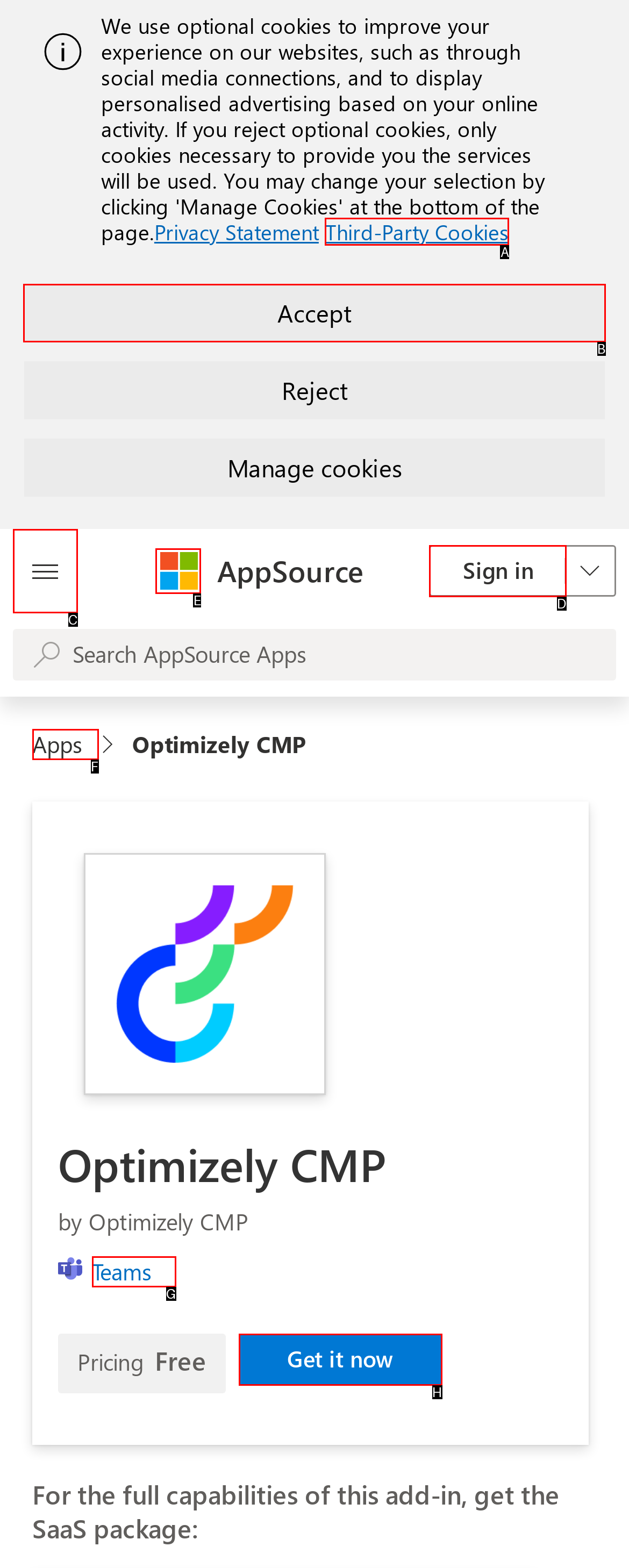Tell me the letter of the option that corresponds to the description: Get it now
Answer using the letter from the given choices directly.

H